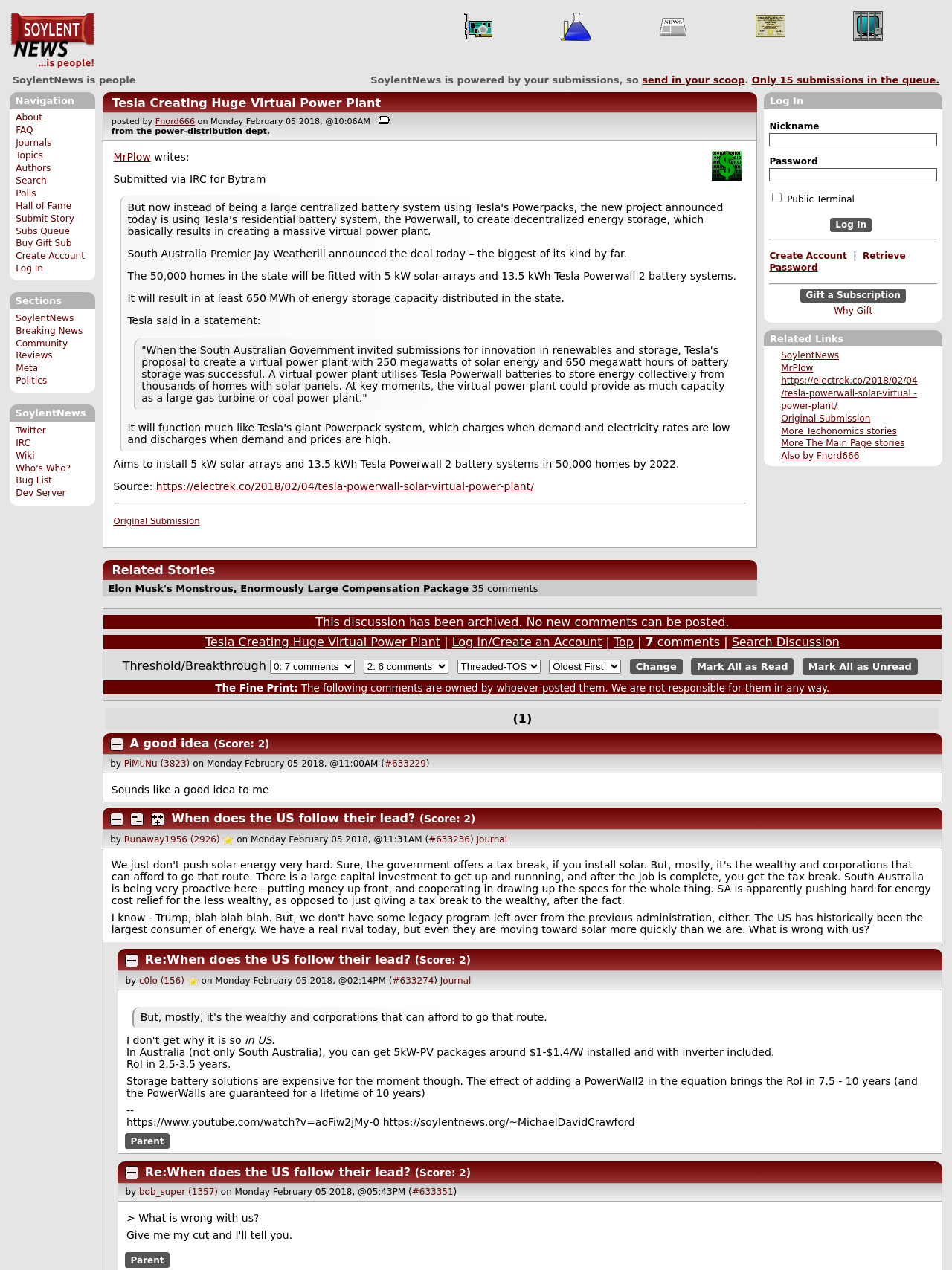Provide a brief response to the question using a single word or phrase: 
What is the nickname field for?

Log In